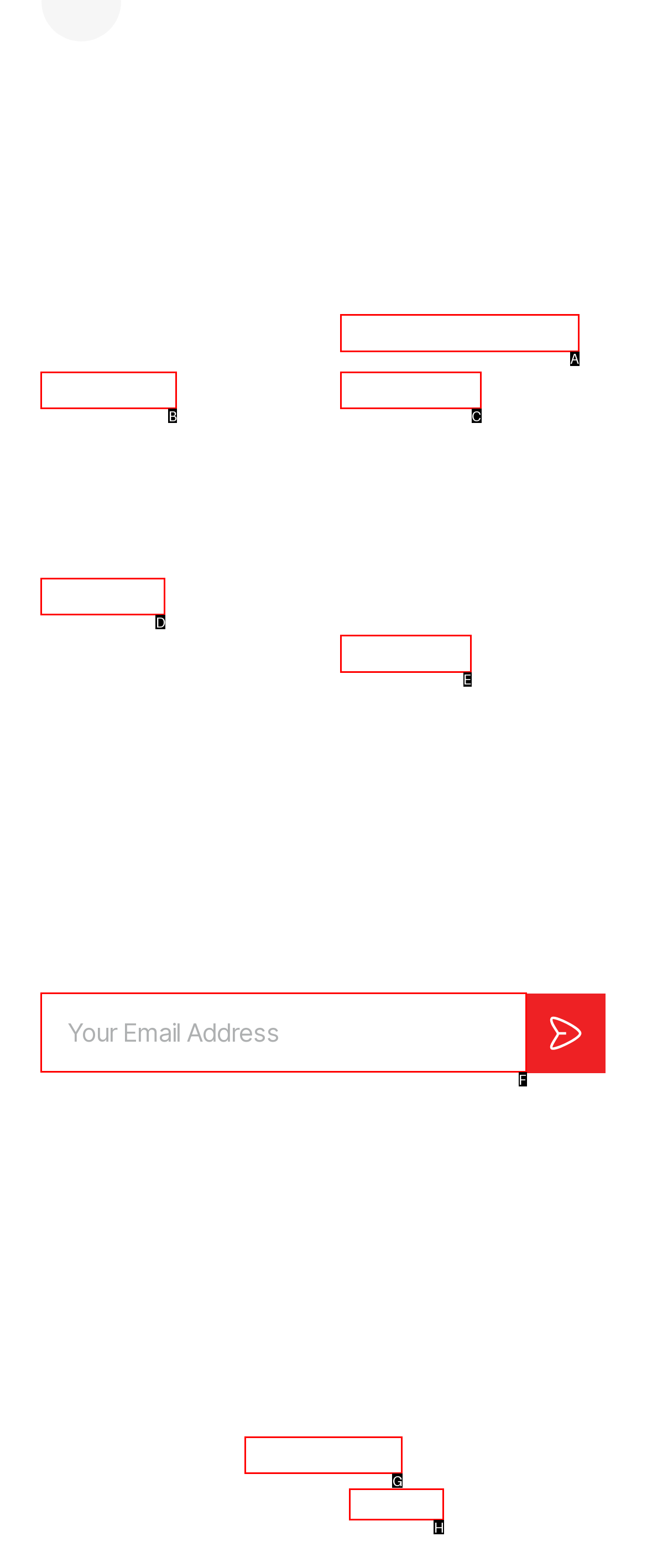Choose the HTML element that best fits the description: Classifieds. Answer with the option's letter directly.

D